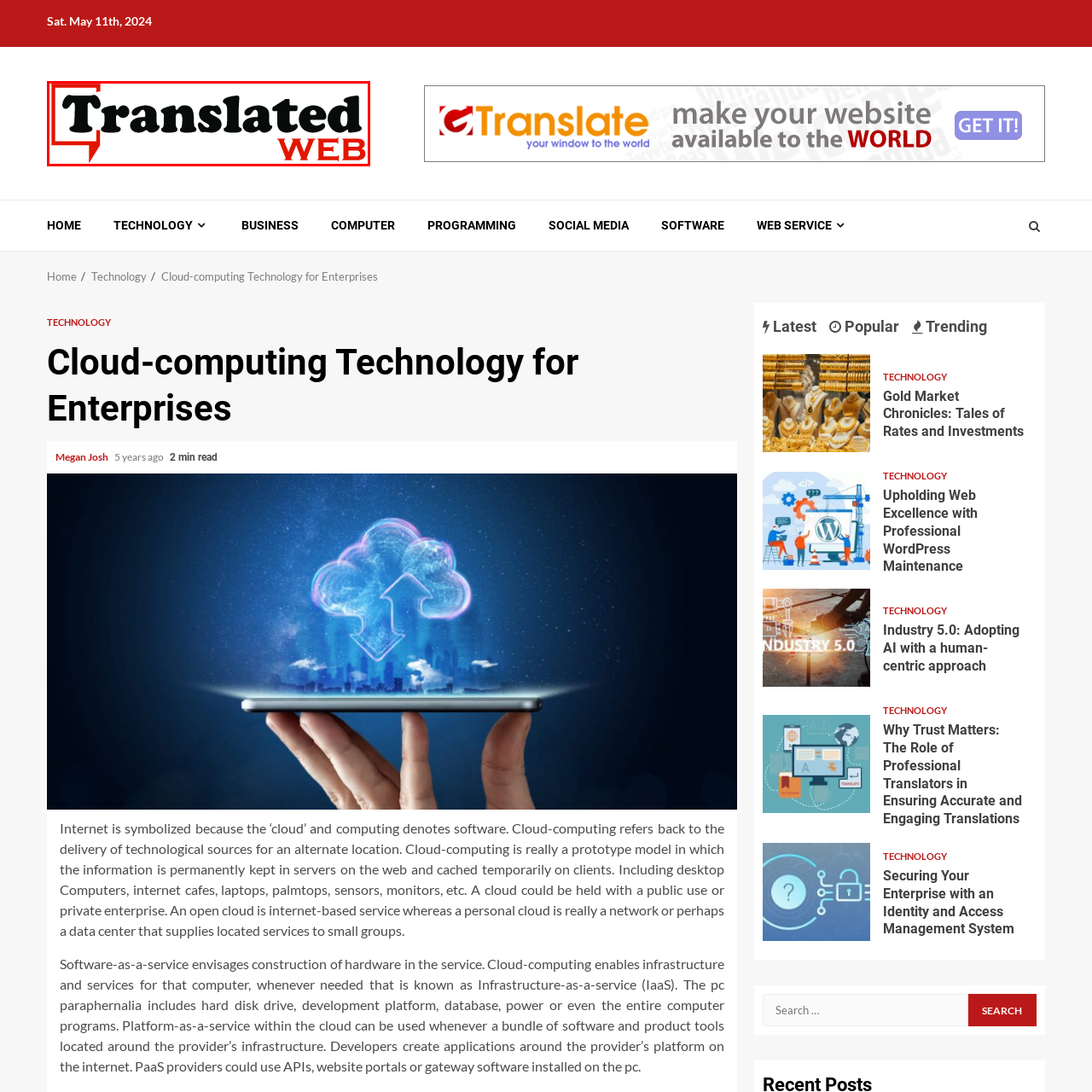Analyze the image surrounded by the red outline and answer the ensuing question with as much detail as possible based on the image:
What shape surrounds the logo?

The question asks about the shape that surrounds the logo. The caption describes the logo as being framed by an artistic red speech bubble, which symbolizes communication and the exchange of ideas, aligning with the platform's focus on translation and digital services.